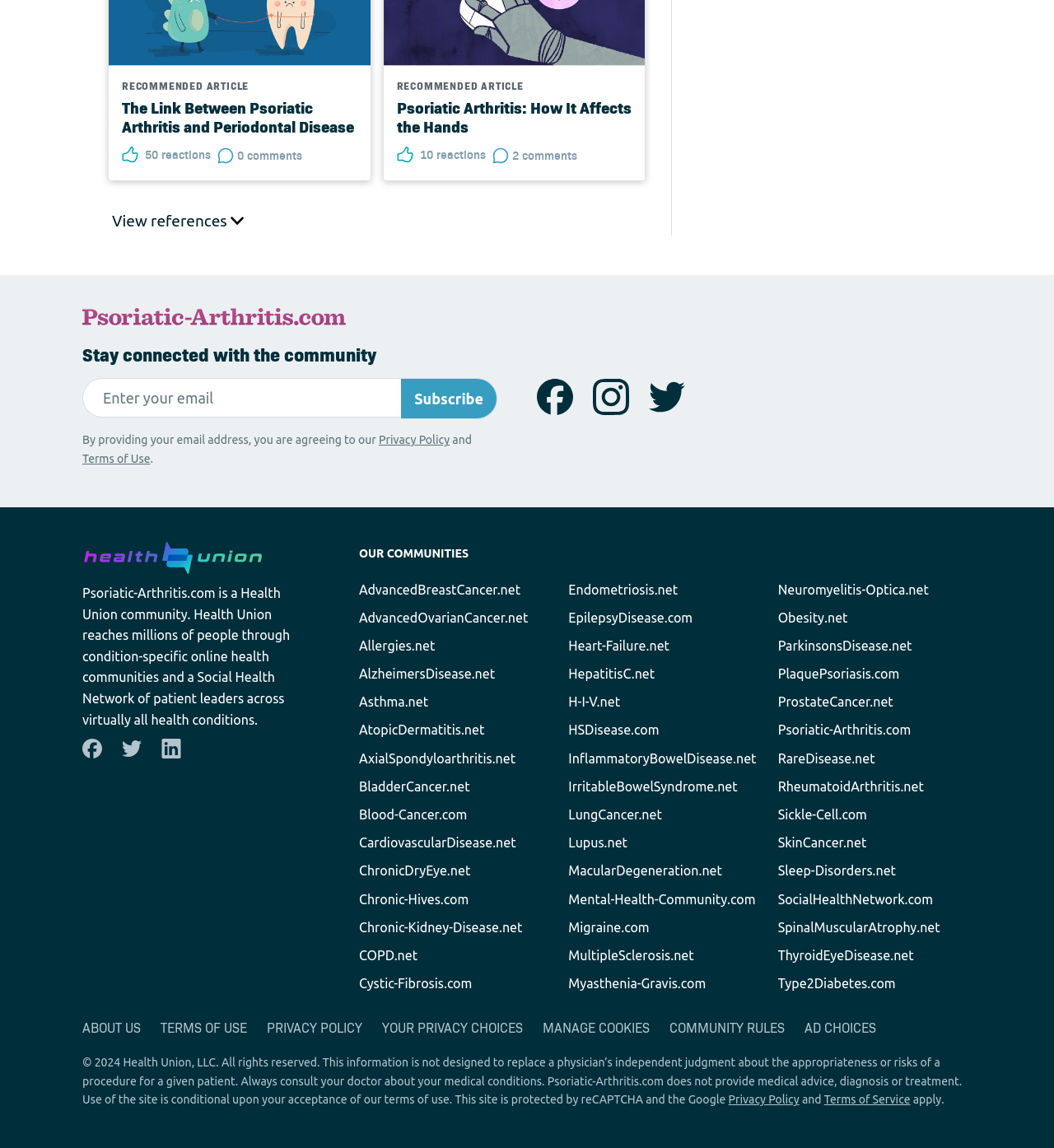What is the website about?
Give a one-word or short phrase answer based on the image.

Health